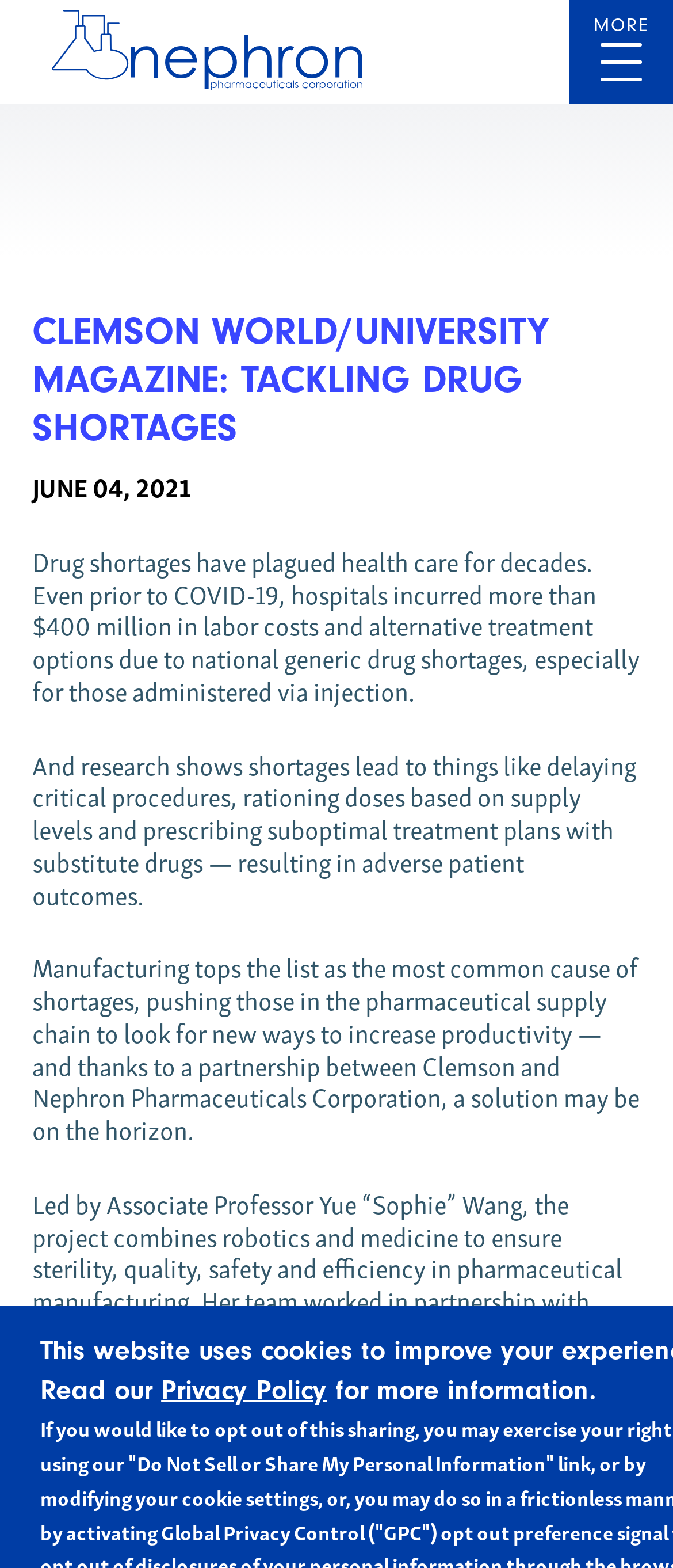Find and provide the bounding box coordinates for the UI element described here: "More". The coordinates should be given as four float numbers between 0 and 1: [left, top, right, bottom].

[0.846, 0.0, 1.0, 0.066]